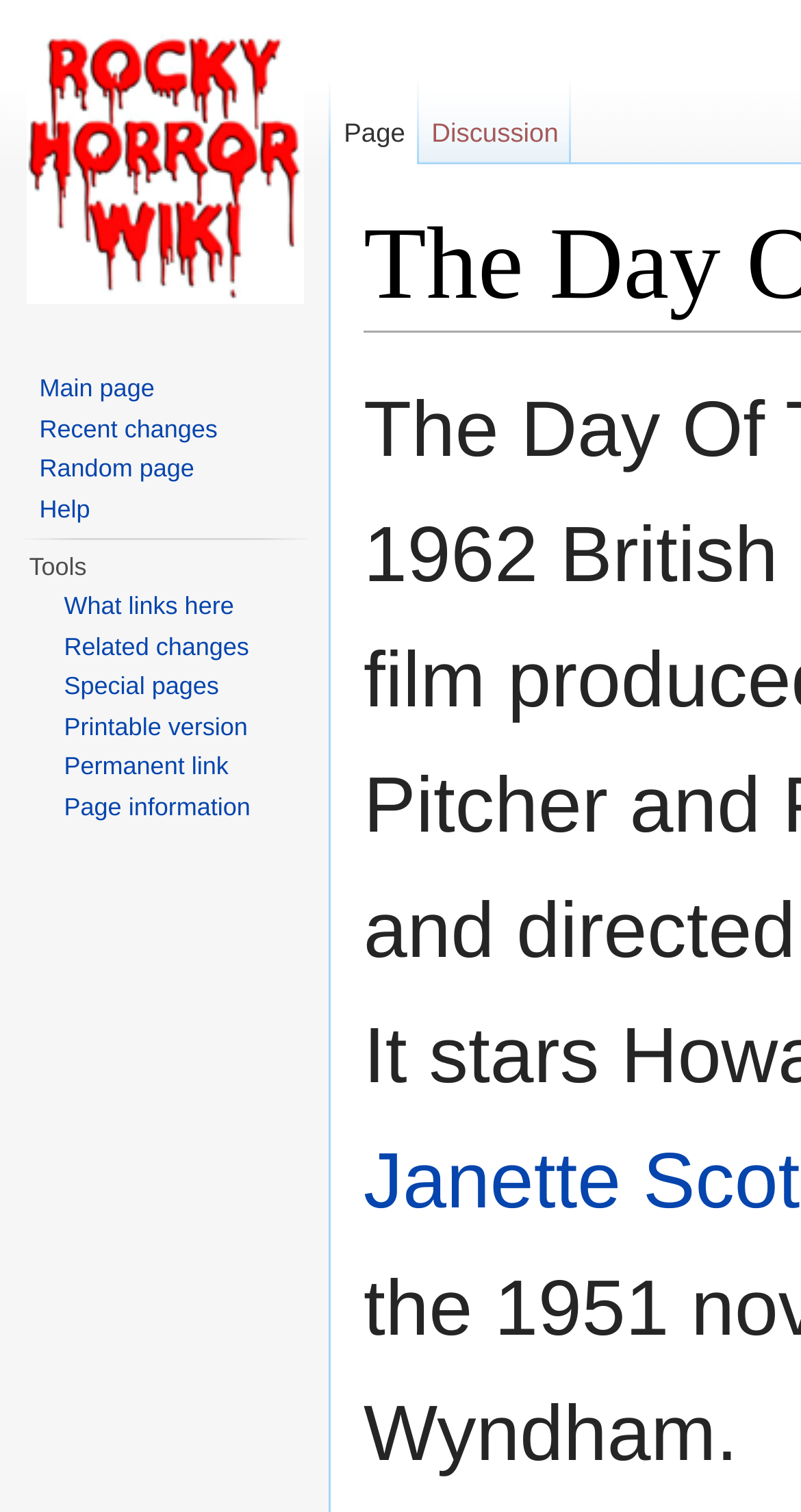Identify and provide the main heading of the webpage.

The Day Of The Triffids